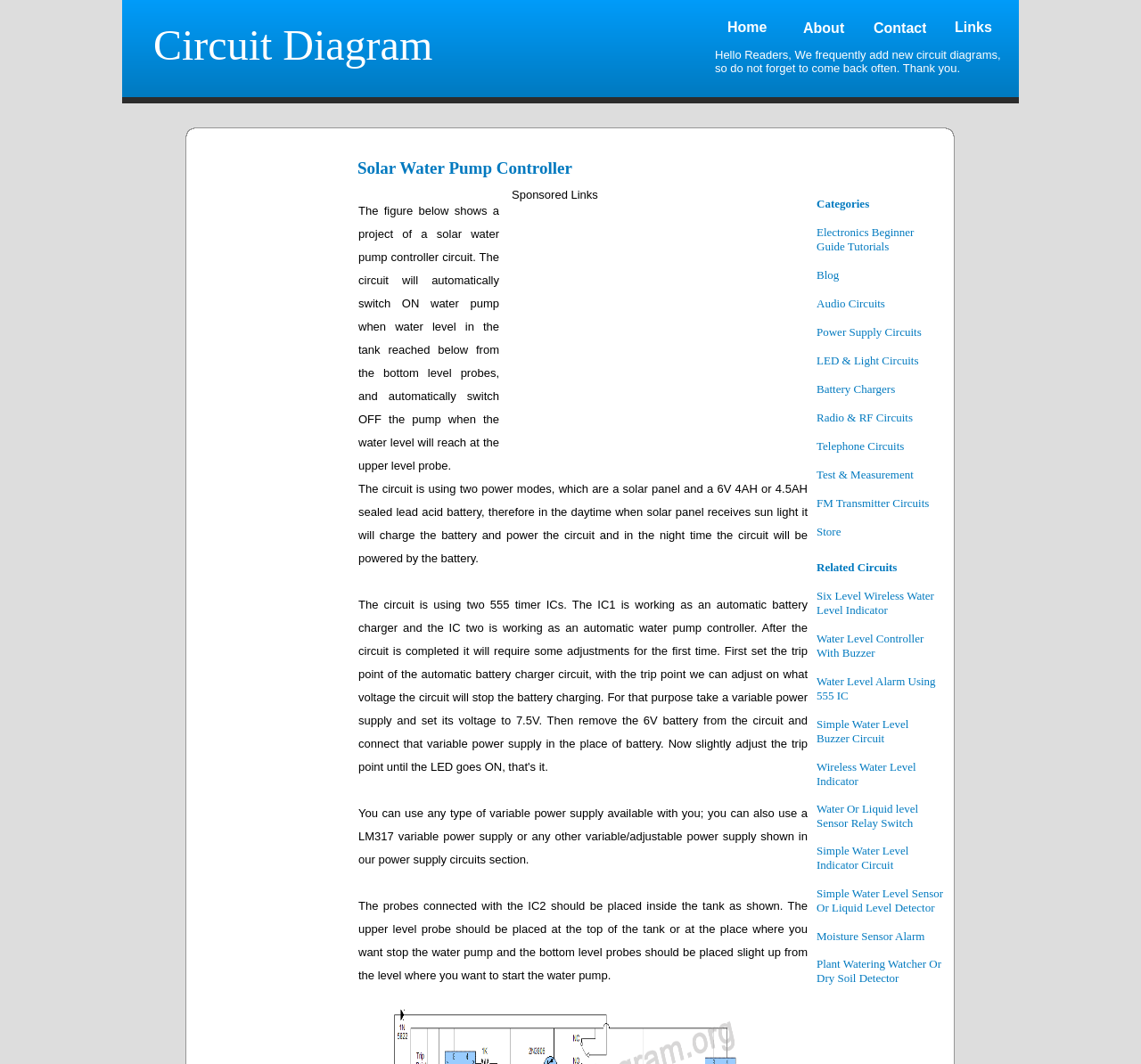Detail the features and information presented on the webpage.

This webpage is about a solar water pump controller circuit project. At the top, there is a title "Solar Water Pump Controller | Circuit Diagram". Below the title, there are three paragraphs of text explaining the circuit's functionality and components. The first paragraph describes the power modes of the circuit, which include a solar panel and a 6V 4AH or 4.5AH sealed lead acid battery. The second paragraph mentions the use of a variable power supply, and the third paragraph explains the placement of probes inside the tank to control the water pump.

On the right side of the page, there is a list of categories with links to various electronics-related topics, such as Electronics Beginner Guide Tutorials, Blog, Audio Circuits, and more. There are 12 links in total.

Below the explanatory text, there is a figure description, which is similar to the meta description. It explains that the circuit will automatically switch ON the water pump when the water level in the tank reaches below the bottom level probes and switch OFF when the water level reaches the upper level probe.

On the top-right corner, there are links to Circuit Diagram, About, Contact, Links, and Home. There are also three advertisements, two on the right side and one at the bottom.

Further down, there is a message to readers, encouraging them to visit the site often for new circuit diagrams. Below this message, there is a sponsored link to a related circuit, Solar Water Pump Controller.

On the right side, there is another section titled "Related Circuits" with 10 links to other water level-related circuits, such as Six Level Wireless Water Level Indicator, Water Level Controller With Buzzer, and more.